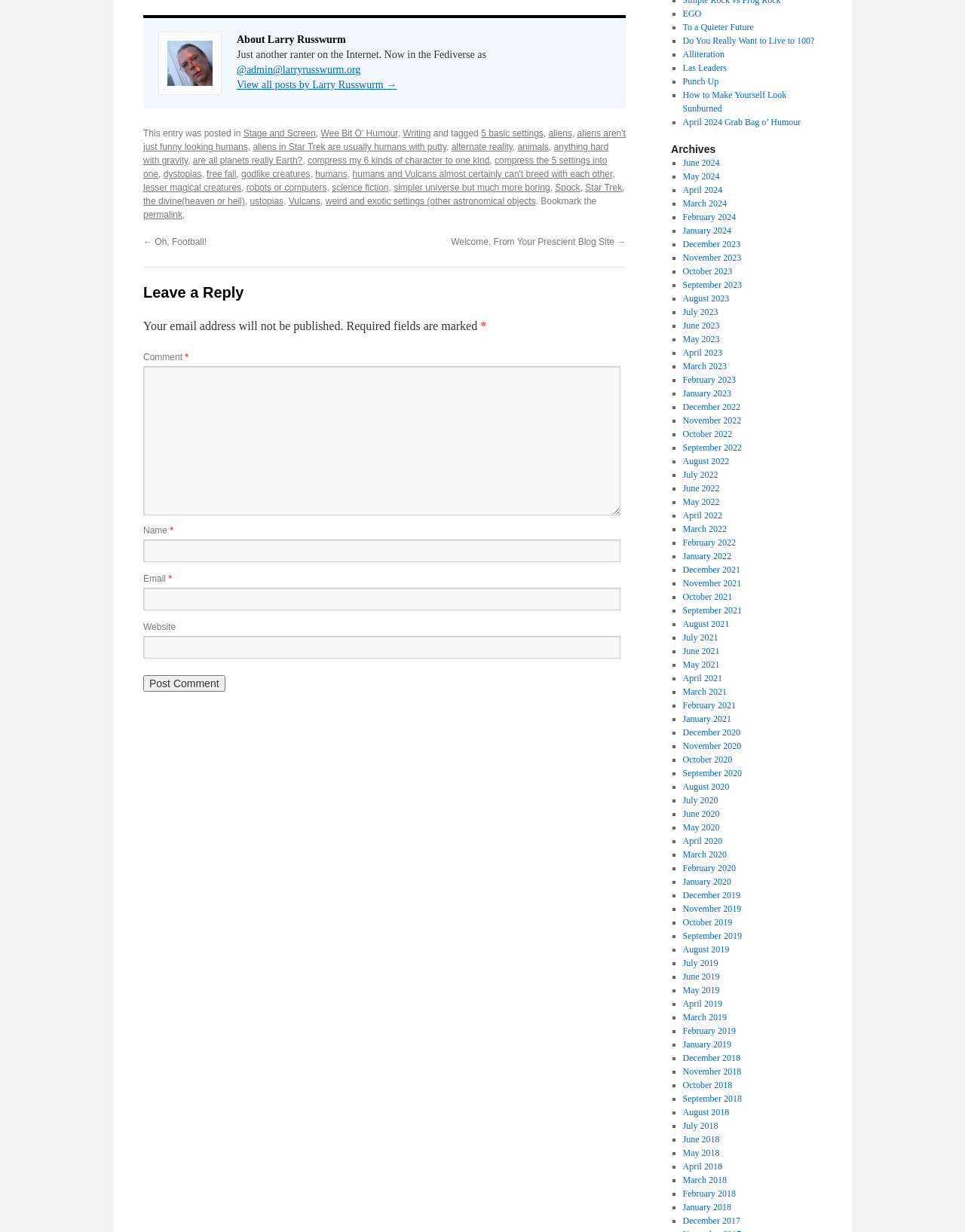What is the name of the blog?
Based on the image, answer the question with a single word or brief phrase.

Larry Russwurm